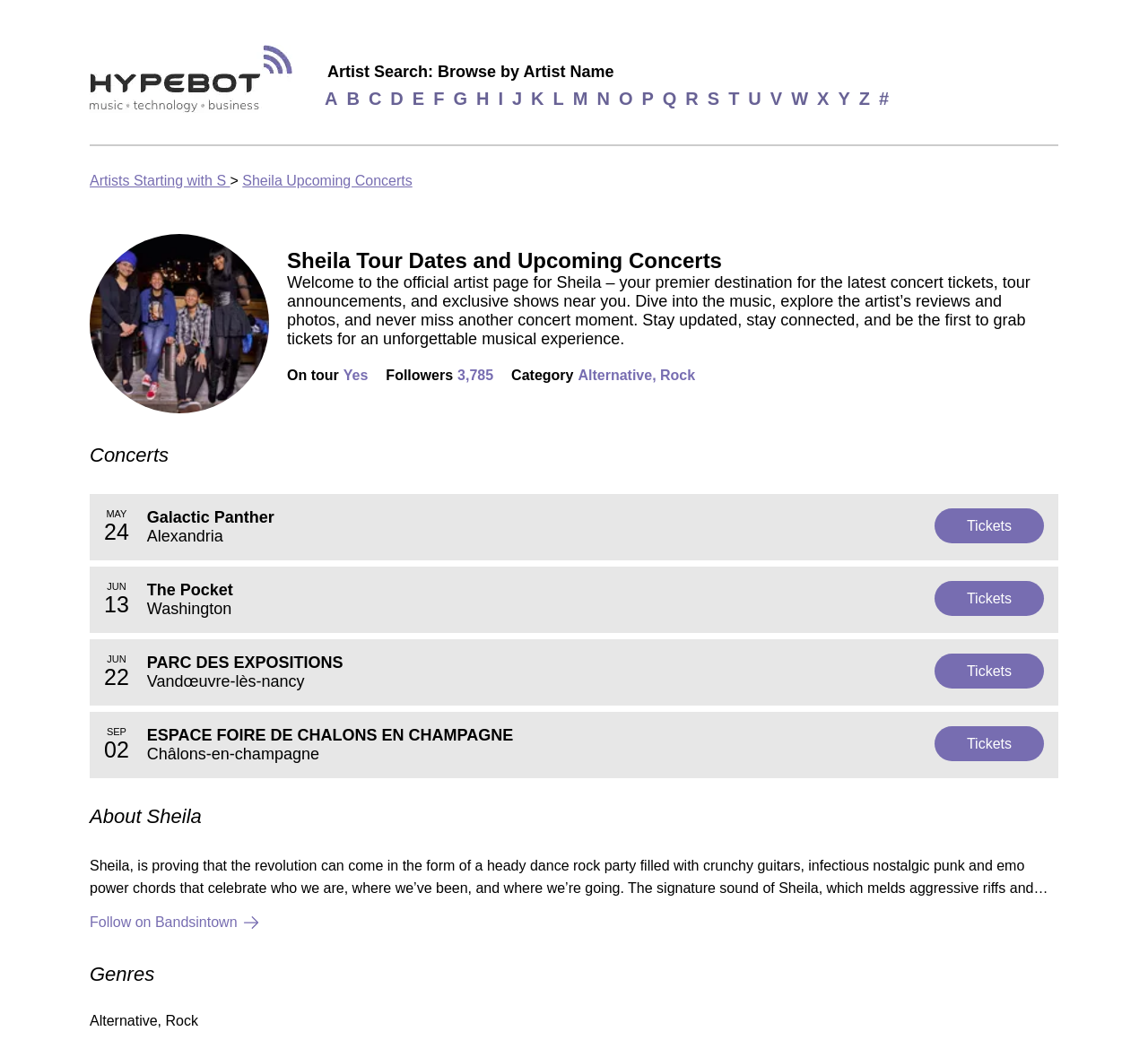Identify the bounding box coordinates for the region to click in order to carry out this instruction: "Get tickets for MAY 24 Galactic Panther Alexandria". Provide the coordinates using four float numbers between 0 and 1, formatted as [left, top, right, bottom].

[0.078, 0.475, 0.922, 0.539]